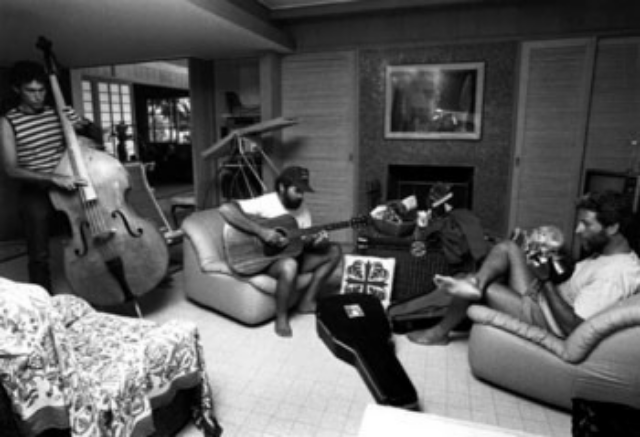Generate a detailed caption that encompasses all aspects of the image.

The image captures a nostalgic scene of three musicians engaging in an intimate jam session within a cozy living room setting. On the left, a man in a striped shirt plays an upright bass, providing a deep rhythmic foundation. In the center, another man, casually seated and barefoot, strums an acoustic guitar while focusing intently on his playing. A third musician, perched on a plush lounge chair, holds a small percussion instrument, perhaps a shaker or a tambourine, ready to join in. The interior, adorned with laid-back furnishings and a relaxed atmosphere, suggests a comfortable space where creativity and collaboration flourish, highlighting the joy and spontaneity of making music together. This gathering echoes the themes of connection and harmony emphasized in the broader context of music, akin to the principles of Aikido, where listening and attunement are key to achieving a seamless blend.